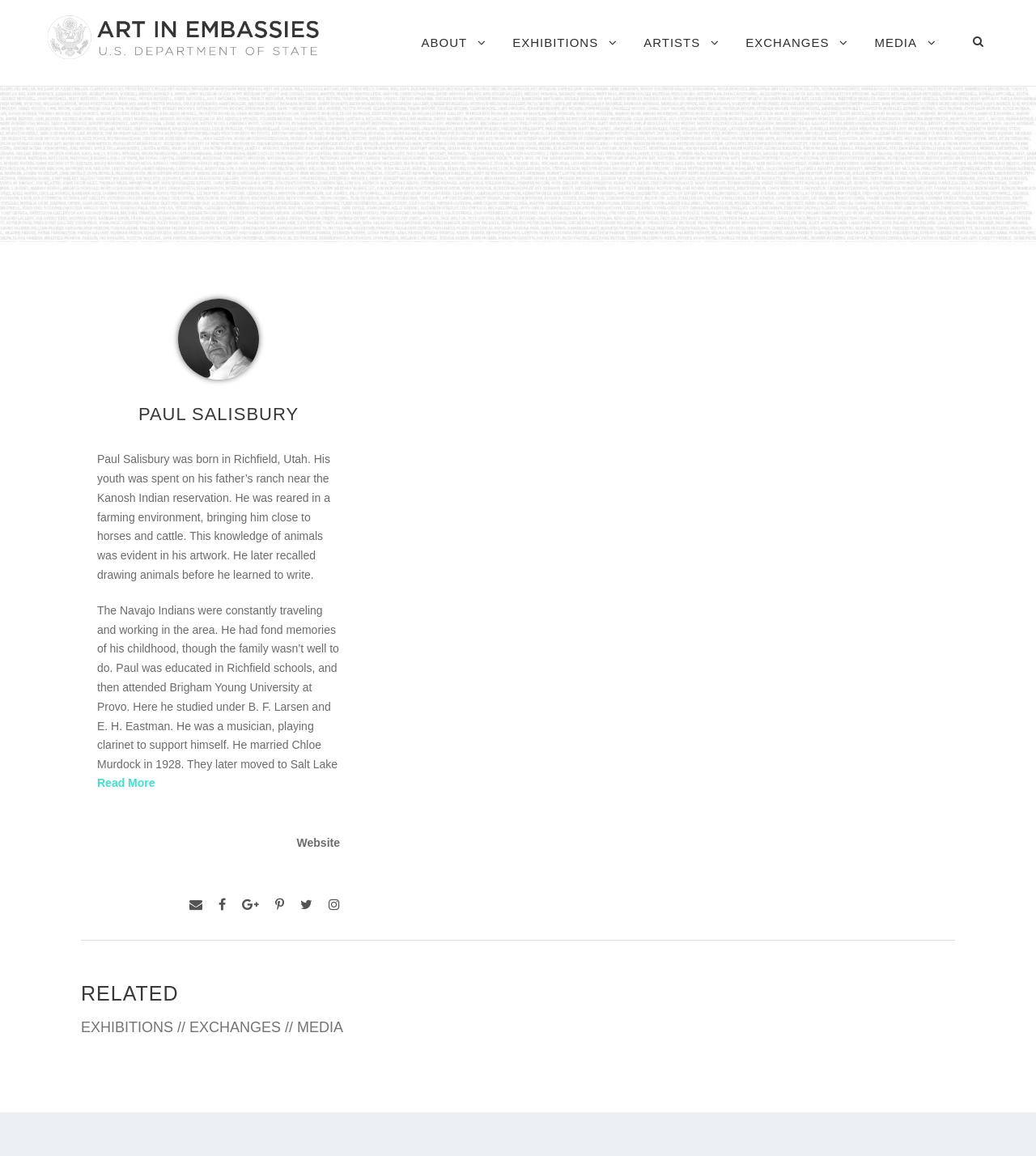Illustrate the webpage's structure and main components comprehensively.

The webpage is about Paul Salisbury, an artist, and is affiliated with the U.S. Department of State. At the top left, there is a link with an accompanying image. Below this, there are five links in a row, labeled "ABOUT", "EXHIBITIONS", "ARTISTS", "EXCHANGES", and "MEDIA", each with an icon. 

To the right of these links, there is a larger image. Below this image, the heading "PAUL SALISBURY" is centered. Underneath the heading, there are two blocks of text that describe Paul Salisbury's life, including his childhood, education, and career as an artist and musician. The text also mentions his wife Chloe and their children.

Below the text, there is a "Read More" link. To the right of this link, the text "Website" is displayed. Above these elements, there are six social media links, each represented by an icon. 

At the bottom left, the heading "RELATED" is displayed, followed by the text "EXHIBITIONS // EXCHANGES // MEDIA". Finally, at the bottom right, there is another link with an icon.